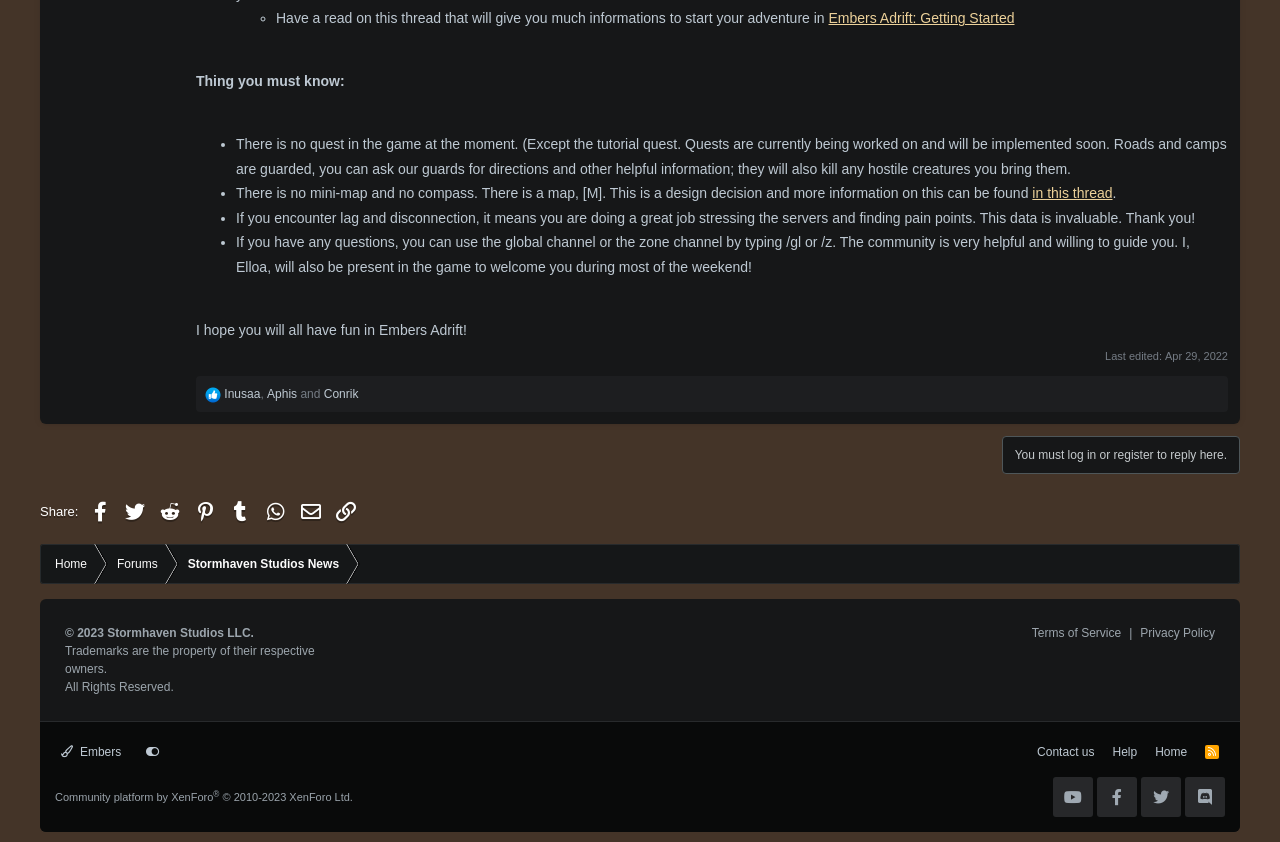What is the purpose of the guards in the game?
Craft a detailed and extensive response to the question.

According to the thread, the guards in the game can be asked for directions and will also kill any hostile creatures brought to them, indicating their purpose in the game.